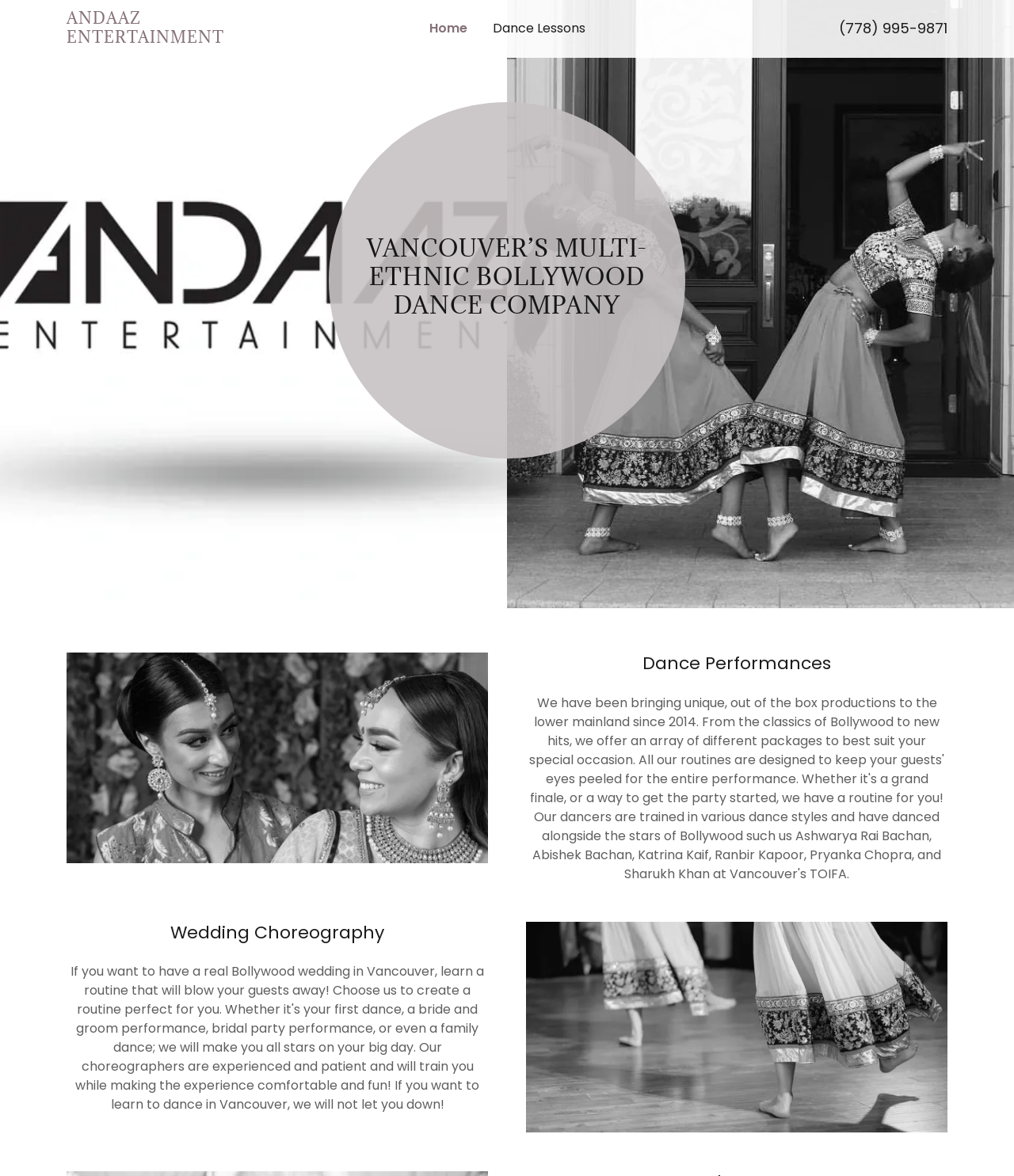Given the description "Home", provide the bounding box coordinates of the corresponding UI element.

[0.423, 0.016, 0.461, 0.033]